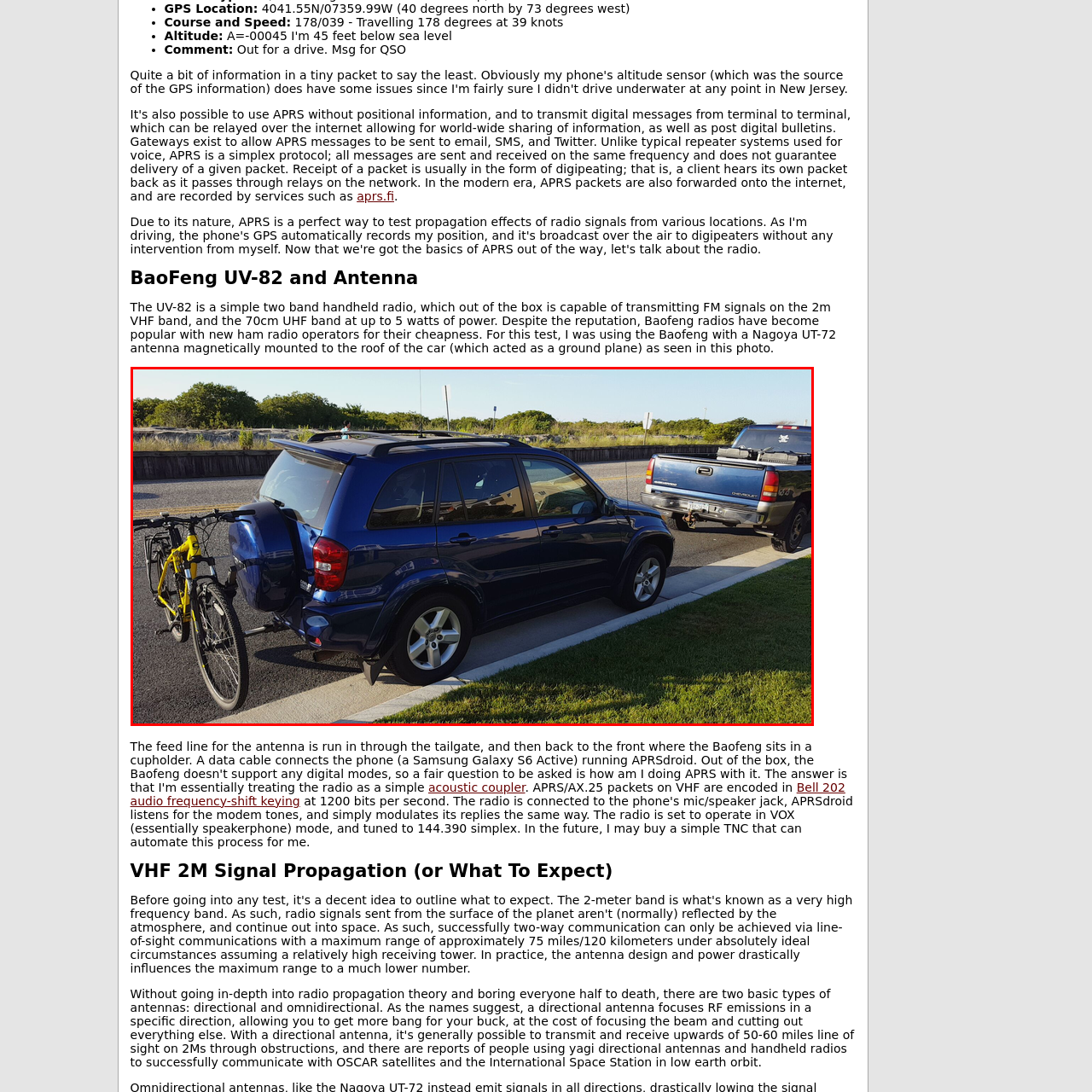What is attached to the rear bike rack of the SUV?
Direct your attention to the image marked by the red bounding box and provide a detailed answer based on the visual details available.

The caption highlights that a yellow bicycle is attached to the rear bike rack of the SUV, reflecting the driver's engagement in outdoor sports and conveying a sense of readiness for a biking adventure.